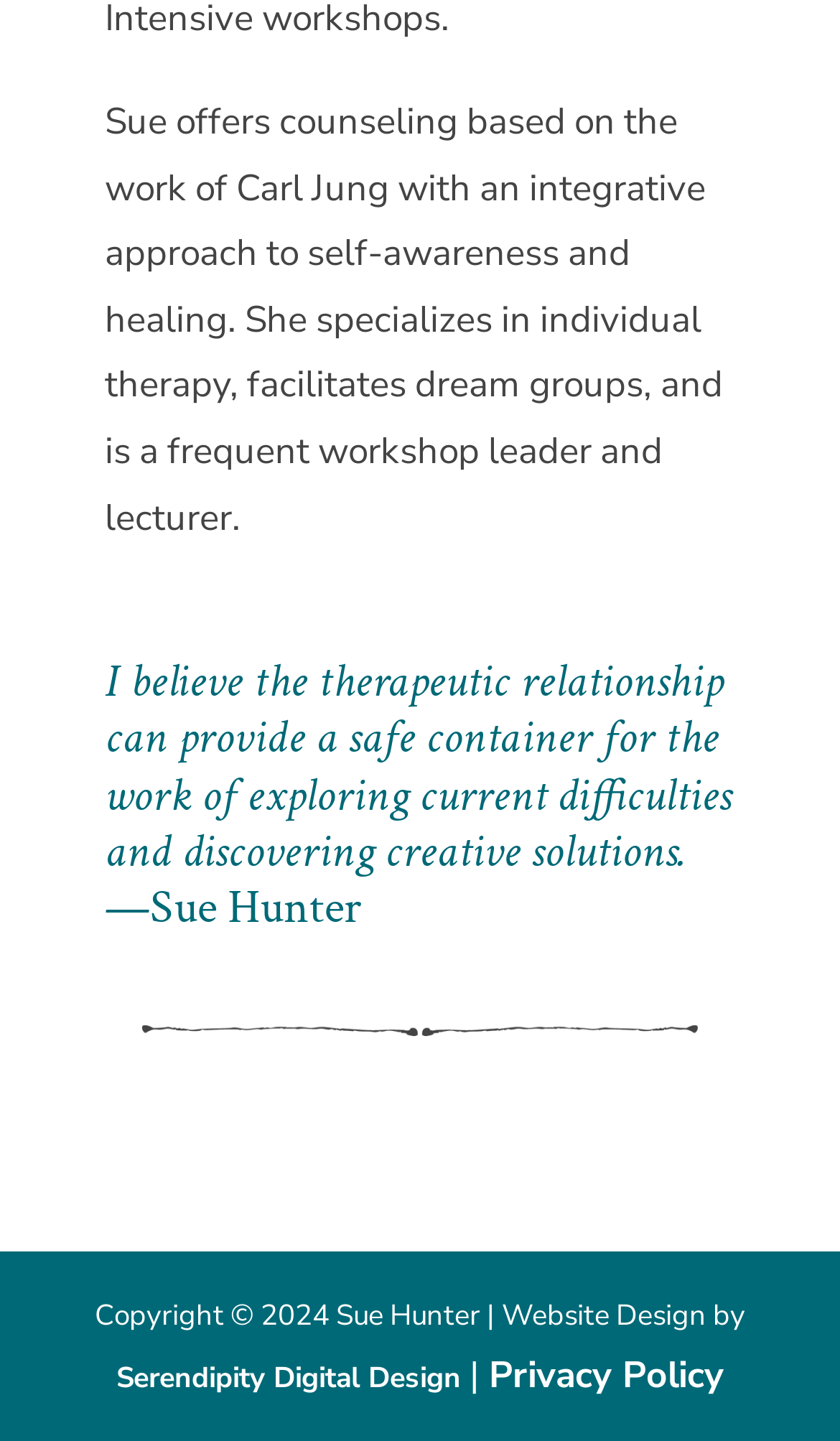What is the purpose of the therapeutic relationship according to Sue?
Could you give a comprehensive explanation in response to this question?

The heading element with the text 'I believe the therapeutic relationship can provide a safe container for the work of exploring current difficulties and discovering creative solutions. —Sue Hunter' indicates that Sue believes the therapeutic relationship provides a safe container for exploring difficulties and discovering solutions.